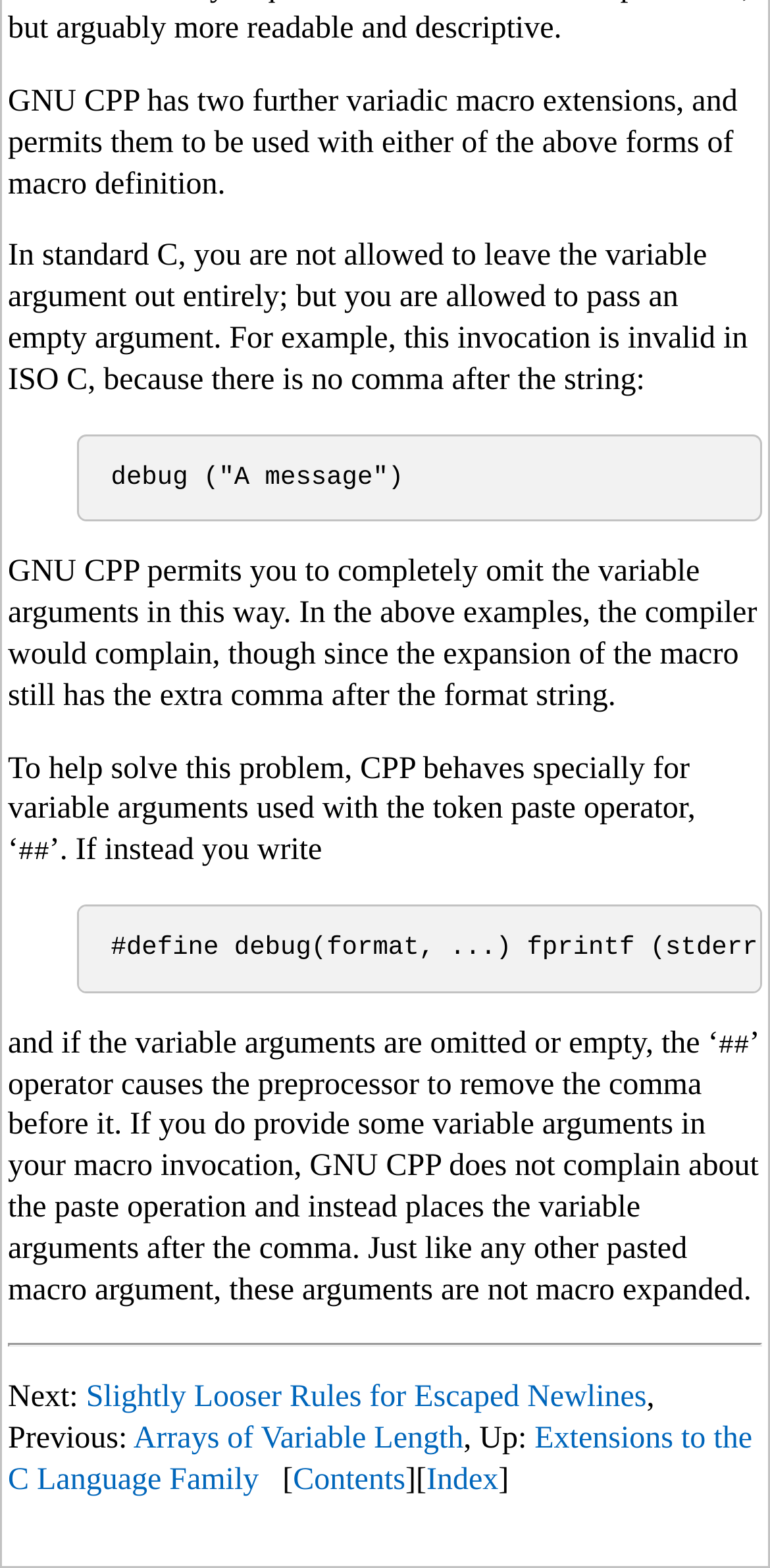What is the context of the 'debug' example?
Respond to the question with a well-detailed and thorough answer.

The 'debug' example on the webpage appears to be an illustration of a macro invocation, specifically demonstrating how GNU CPP handles variable arguments in macro definitions.